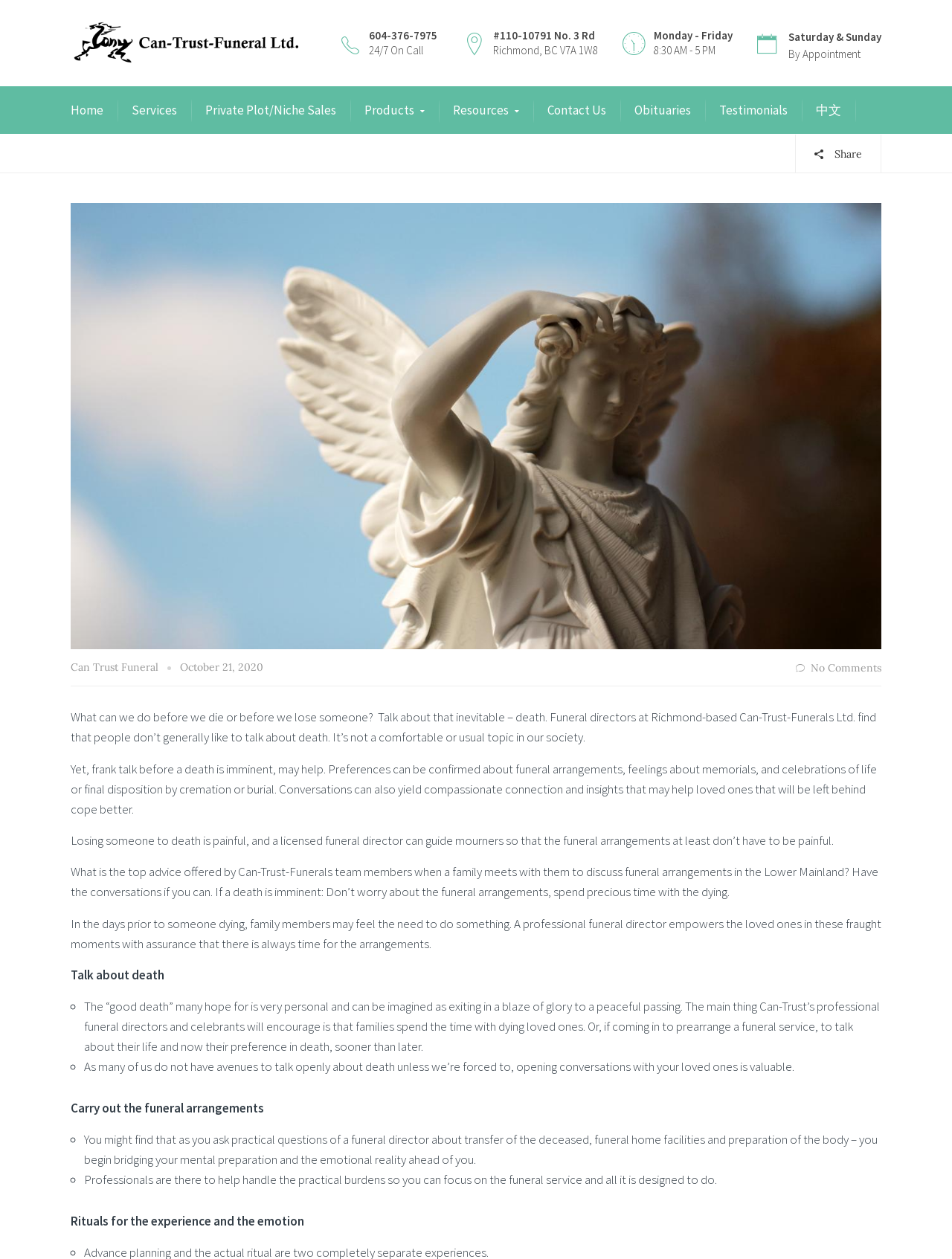Specify the bounding box coordinates of the area to click in order to follow the given instruction: "Call the phone number 604-376-7975."

[0.388, 0.022, 0.459, 0.045]